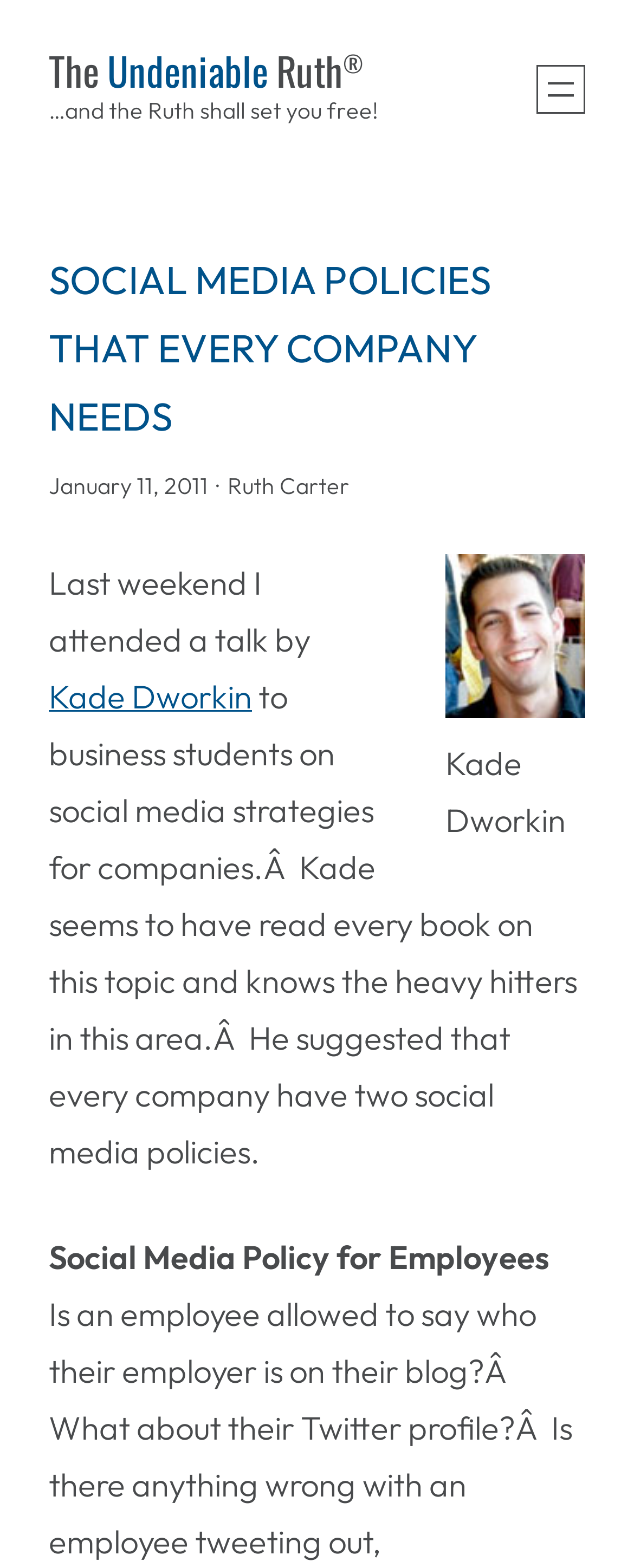What is the title of the article?
Answer the question using a single word or phrase, according to the image.

SOCIAL MEDIA POLICIES THAT EVERY COMPANY NEEDS